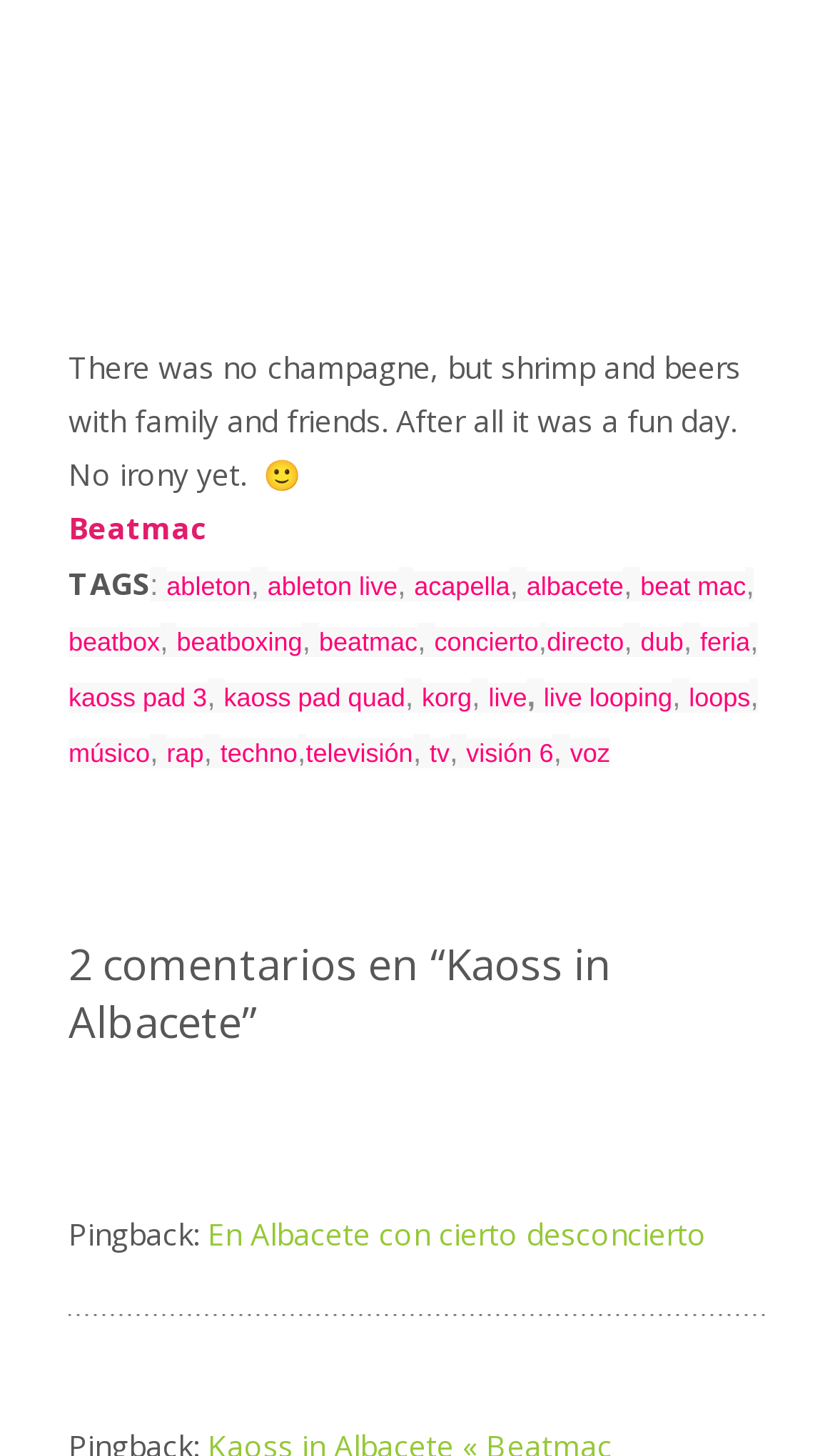Please identify the bounding box coordinates of the element I need to click to follow this instruction: "Go to About Us".

None